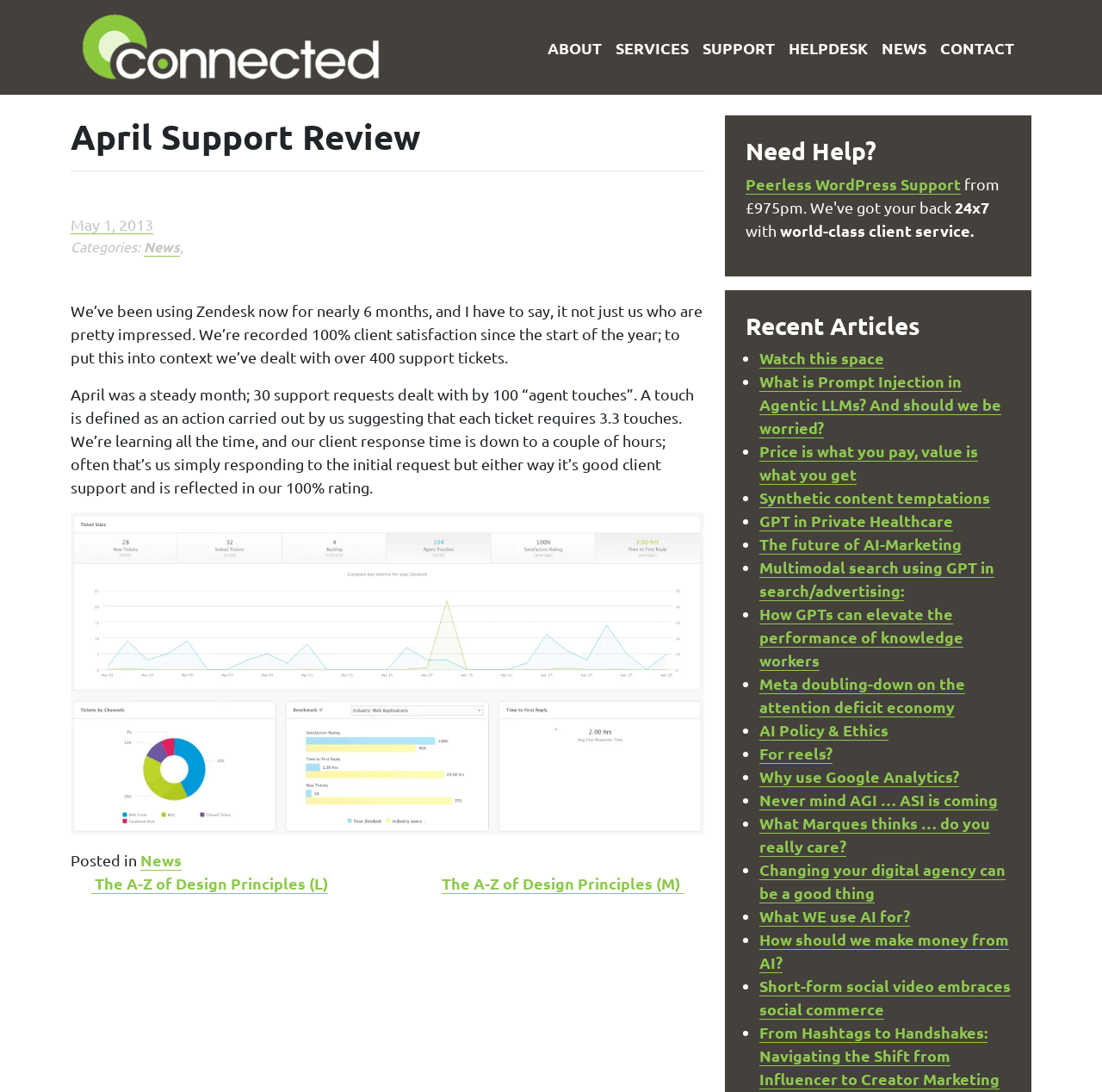Using the webpage screenshot, find the UI element described by What WE use AI for?. Provide the bounding box coordinates in the format (top-left x, top-left y, bottom-right x, bottom-right y), ensuring all values are floating point numbers between 0 and 1.

[0.689, 0.83, 0.826, 0.849]